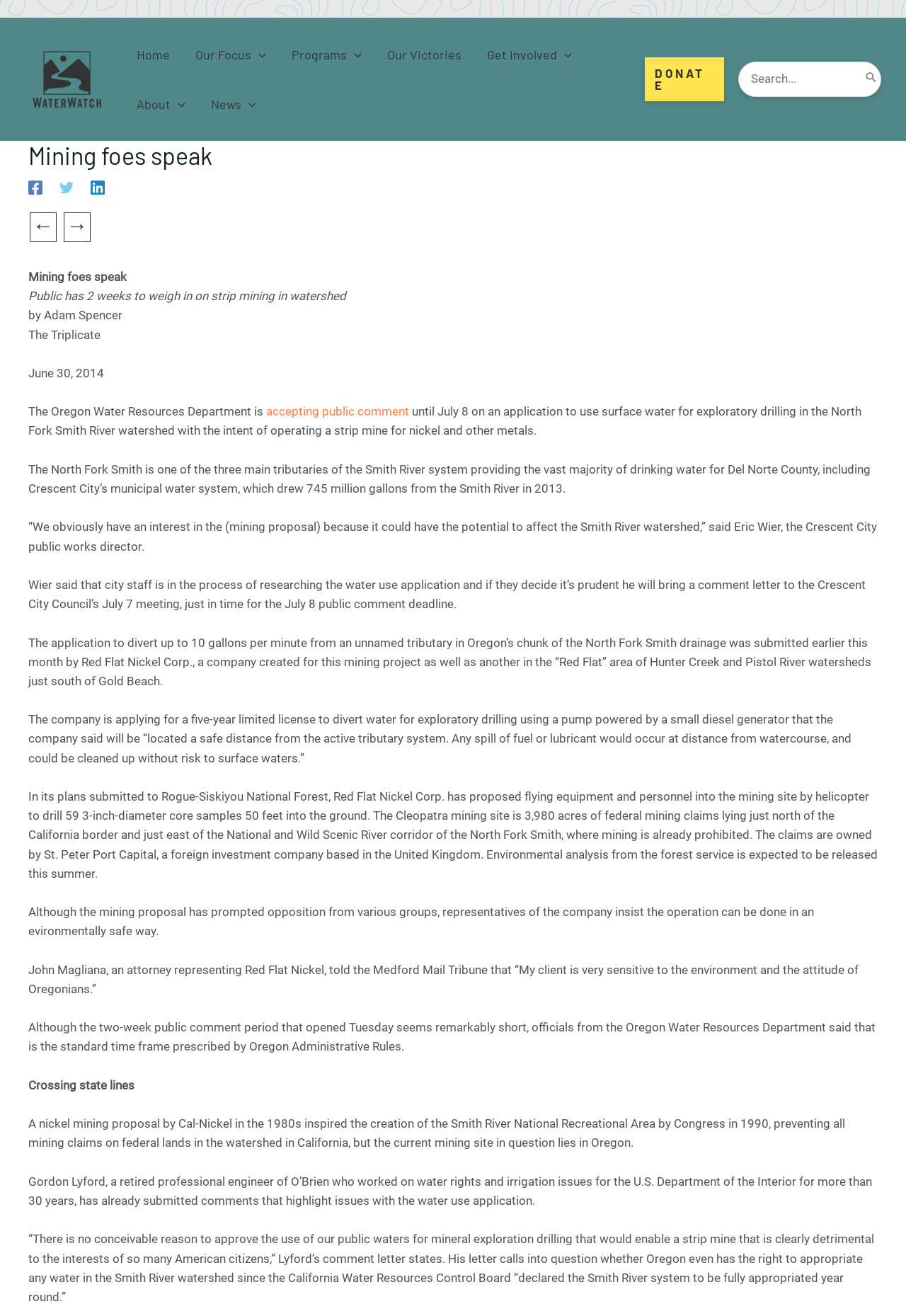Respond to the question below with a single word or phrase: What is the name of the organization in the logo?

WaterWatch